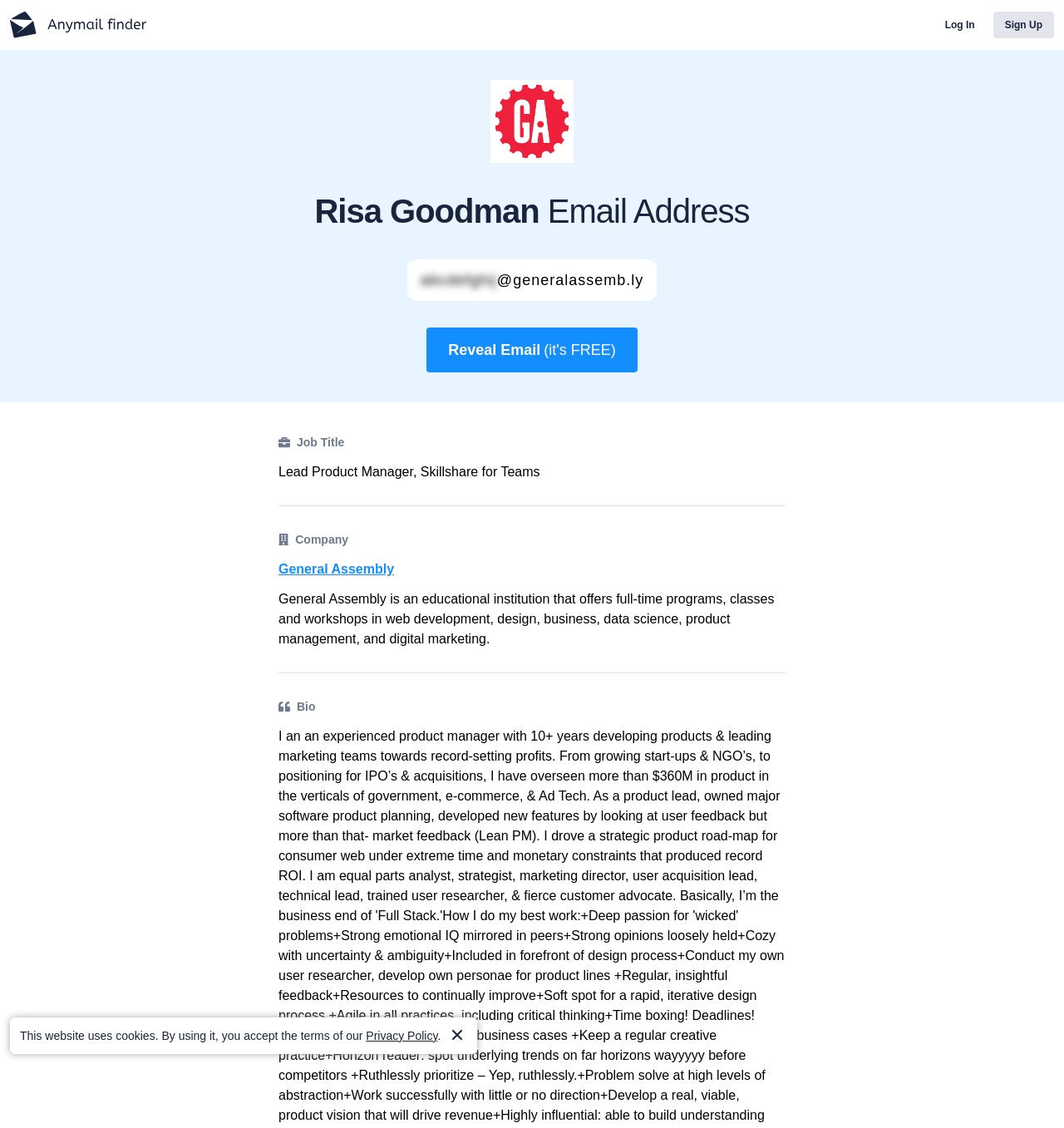What can be done with Anymail Finder?
Based on the visual information, provide a detailed and comprehensive answer.

I inferred this by looking at the meta description of the webpage, which mentions 'Get Risa Goodman Email Address for FREE. Try Anymail Finder for free today.' This suggests that Anymail Finder is a tool that can be used to get email addresses for free.